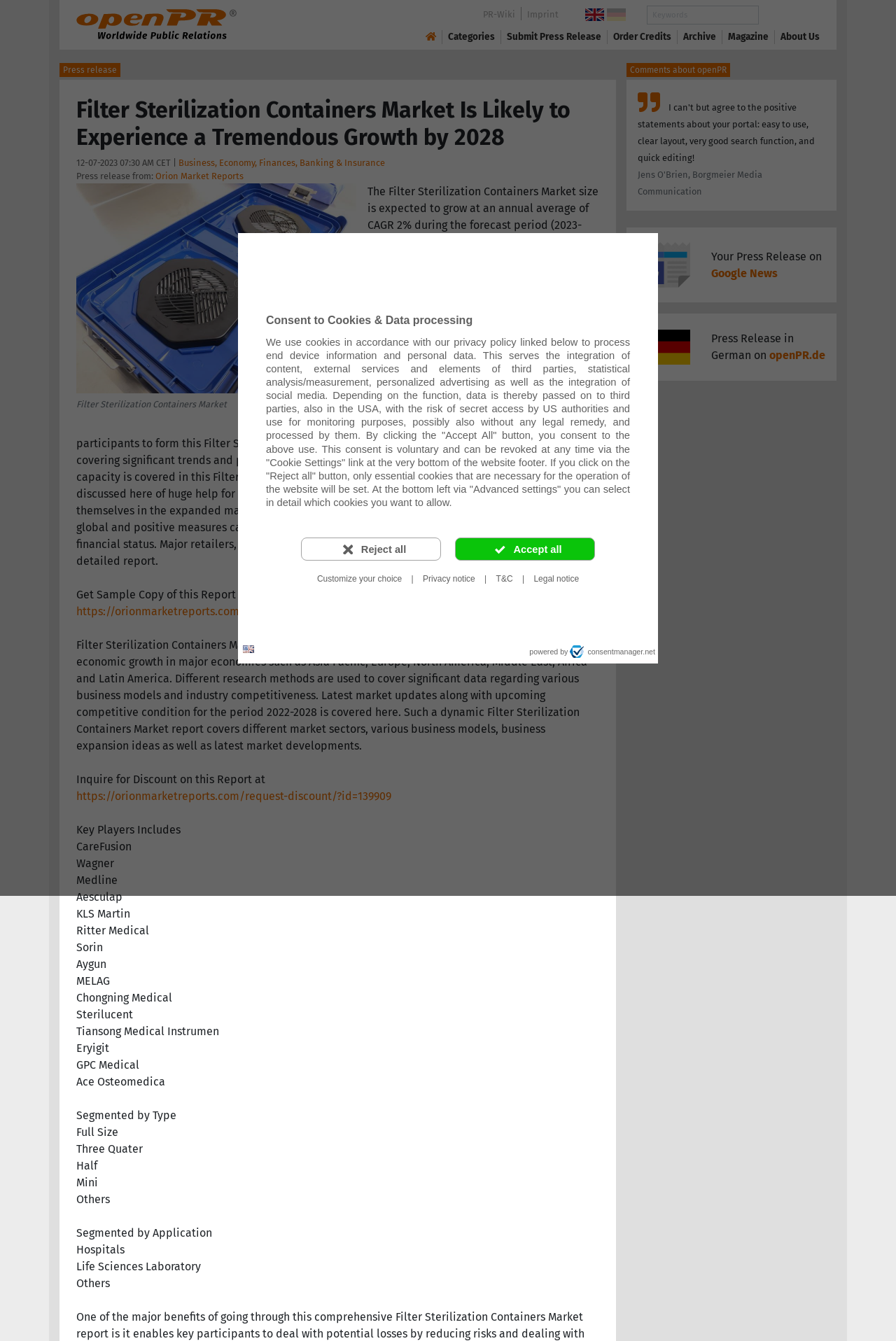Craft a detailed narrative of the webpage's structure and content.

This webpage is a press release from Orion Market Reports, titled "Filter Sterilization Containers Market Is Likely to Experience a Tremendous Growth by 2028". At the top of the page, there is a dialog box for cookie consent, with buttons to accept or reject all cookies, as well as a link to customize cookie settings. Below this, there is a language selection button and a link to the openPR logo.

The main content of the page is divided into sections. The first section displays the title of the press release, along with the date and time it was published, and a link to the category "Business, Economy, Finances, Banking & Insurance". The next section provides an overview of the Filter Sterilization Containers Market, including its expected growth rate and a brief description of the market.

Following this, there are sections that provide more detailed information about the market, including a sample copy of the report, a link to inquire about discounts, and a list of key players in the market. The key players are listed with their names, including CareFusion, Wagner, Medline, and others.

The page also includes sections that segment the market by type and application, with lists of different types and applications, such as full size, three quarter, half, and mini, and hospitals, life sciences laboratory, and others, respectively.

At the bottom of the page, there are links to other related pages, including PR-Wiki, Imprint, and openPR.com, as well as a search bar and a link to submit a press release. There are also several images on the page, including the openPR logo and images associated with the Filter Sterilization Containers Market.